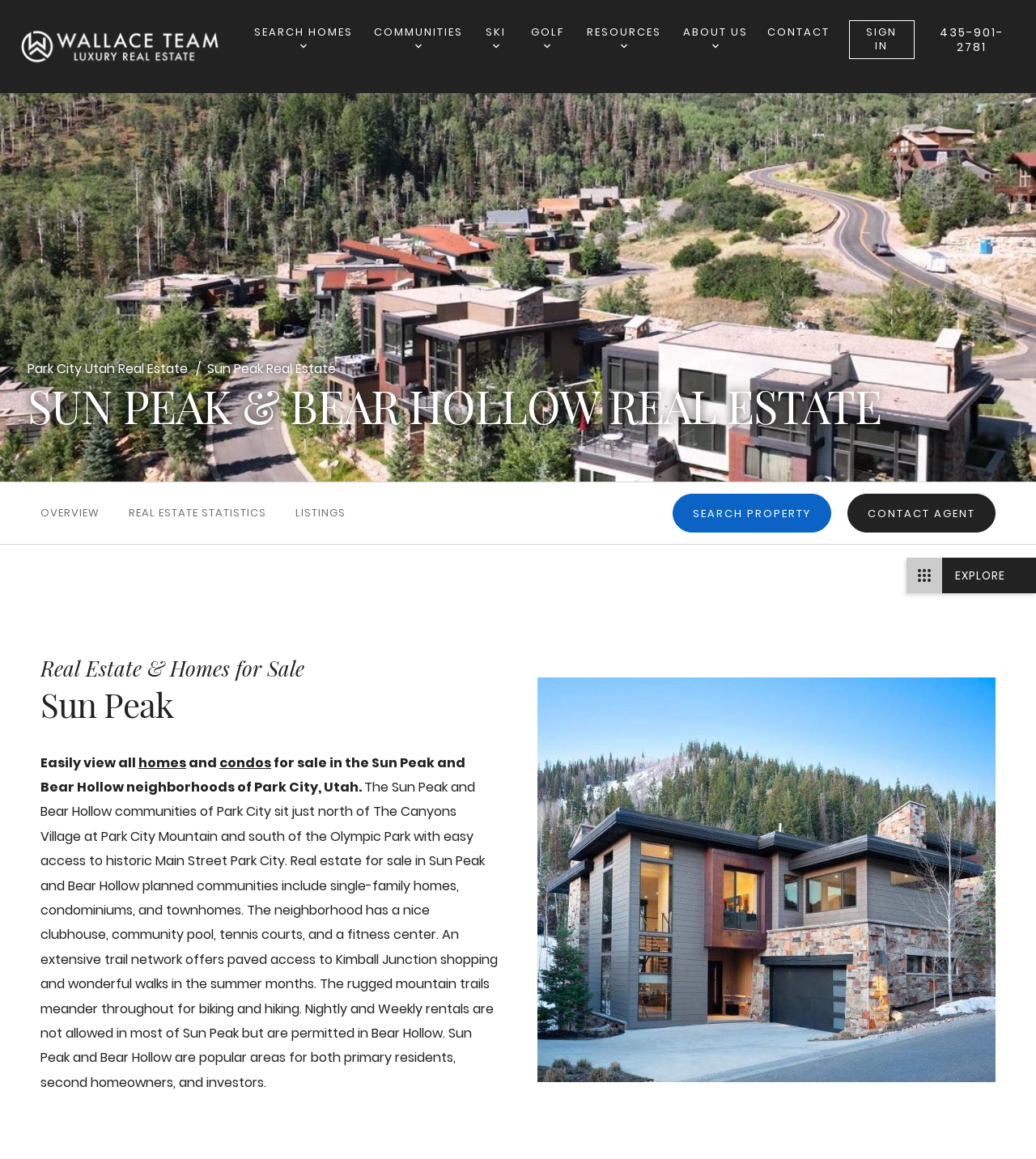Generate a thorough caption that explains the contents of the webpage.

The webpage is about Sun Peak real estate for sale in Park City, Utah, focusing on luxury living. At the top, there is a navigation menu with several buttons, including "SEARCH HOMES", "COMMUNITIES", "SKI", "GOLF", "RESOURCES", and "ABOUT US", each with a dropdown arrow. To the right of the navigation menu, there are links to "CONTACT" and "SIGN IN".

Below the navigation menu, there is a large image showcasing real estate in Sun Peak. On top of the image, there are three links: "Park City Utah Real Estate", "Sun Peak Real Estate", and a phone number "435-901-2781".

The main content of the webpage is divided into two sections. The left section has a heading "SUN PEAK & BEAR HOLLOW REAL ESTATE" and several links, including "OVERVIEW", "REAL ESTATE STATISTICS", "LISTINGS", and "SEARCH PROPERTY". There is also a button "CONTACT AGENT" and a complementary section with an image and text "EXPLORE".

The right section has a heading "Sun Peak" and a paragraph of text describing the Sun Peak and Bear Hollow neighborhoods of Park City, Utah. The text explains that the communities offer single-family homes, condominiums, and townhomes, with amenities like a clubhouse, community pool, tennis courts, and a fitness center. There is also an image of Sun Peak real estate at the bottom of this section.

Overall, the webpage provides information and resources for those interested in buying or selling real estate in Sun Peak and Bear Hollow, Park City, Utah.